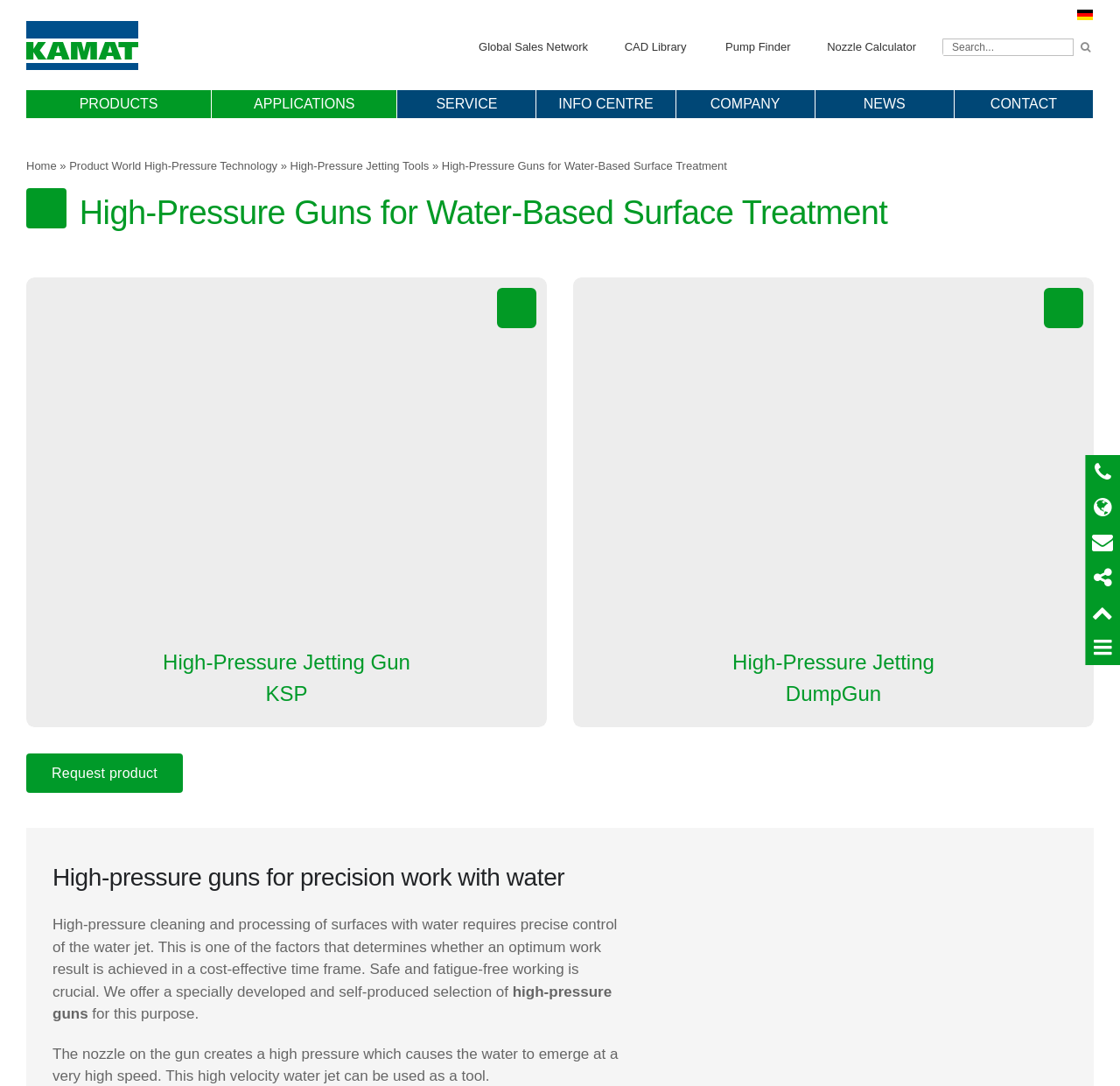Highlight the bounding box coordinates of the region I should click on to meet the following instruction: "View high-pressure guns for water-based surface treatment".

[0.071, 0.173, 0.792, 0.219]